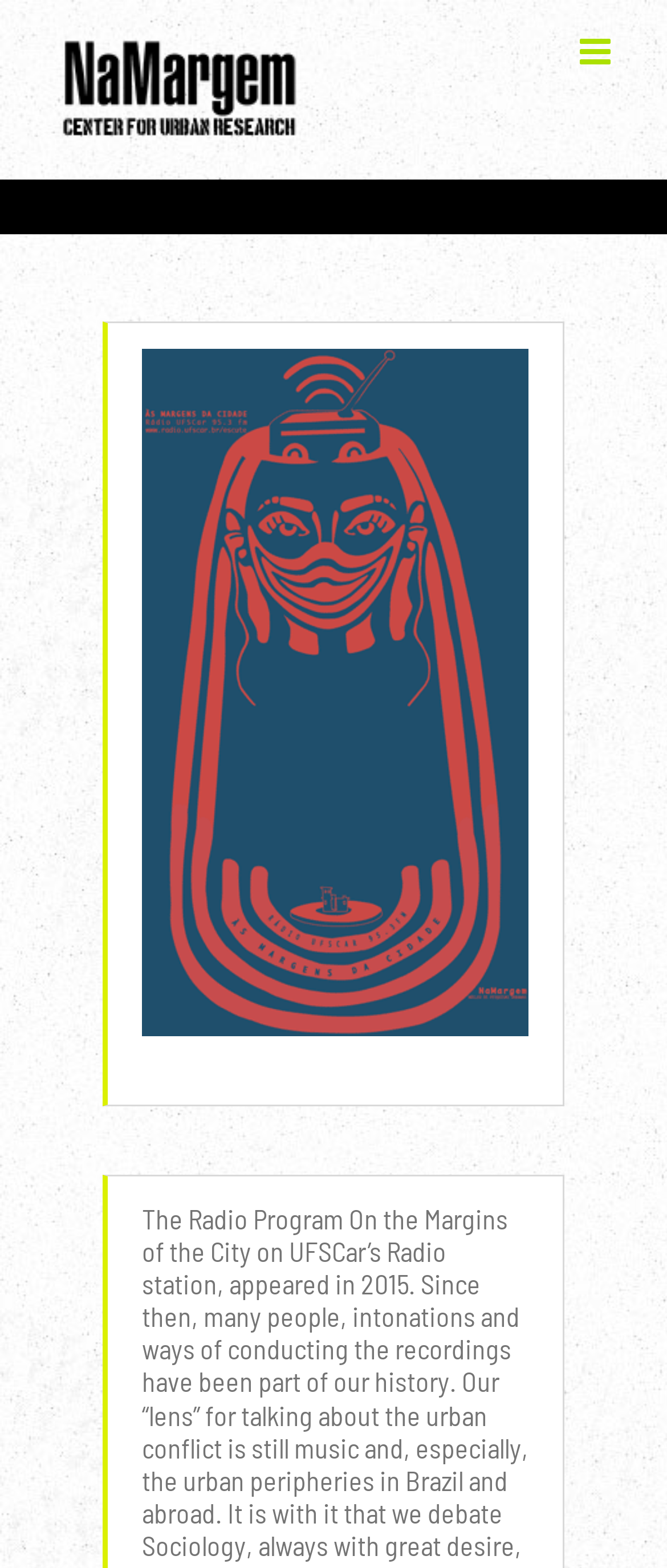Based on the element description: "aria-label="Toggle mobile menu"", identify the bounding box coordinates for this UI element. The coordinates must be four float numbers between 0 and 1, listed as [left, top, right, bottom].

[0.869, 0.022, 0.923, 0.045]